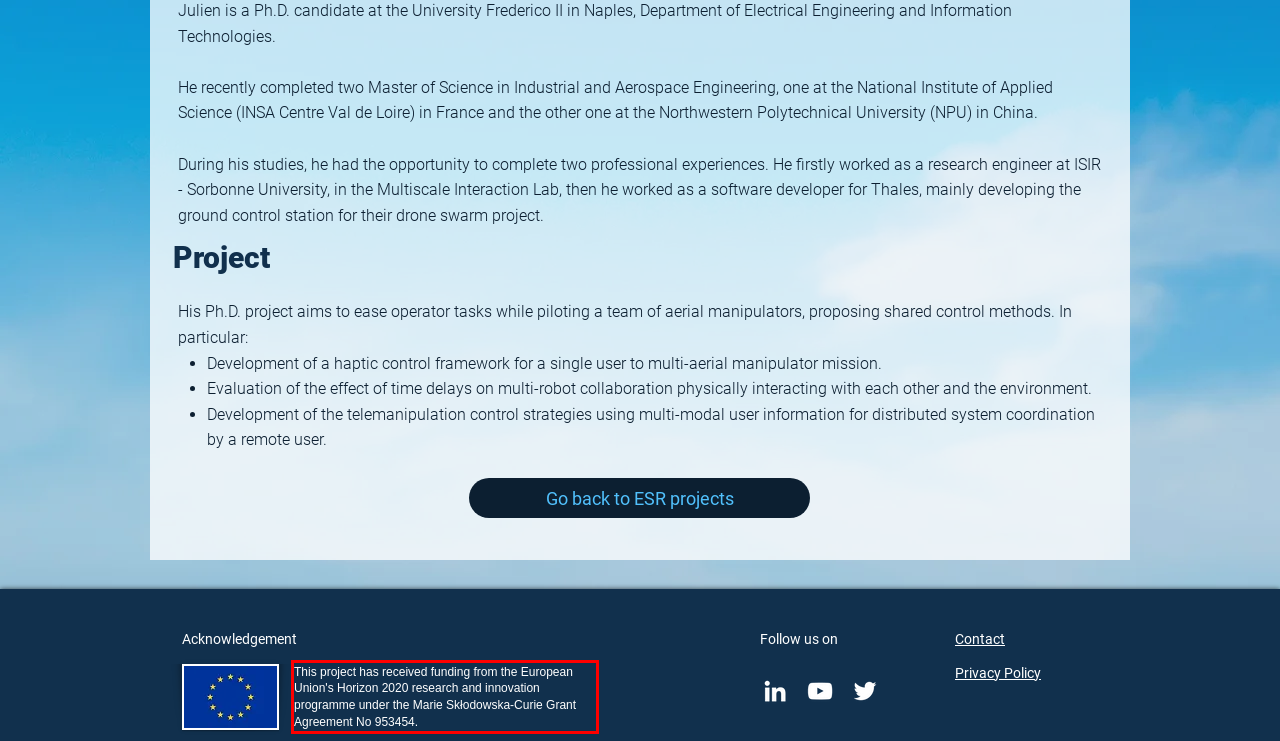By examining the provided screenshot of a webpage, recognize the text within the red bounding box and generate its text content.

This project has received funding from the European Union's Horizon 2020 research and innovation programme under the Marie Skłodowska-Curie Grant Agreement No 953454.